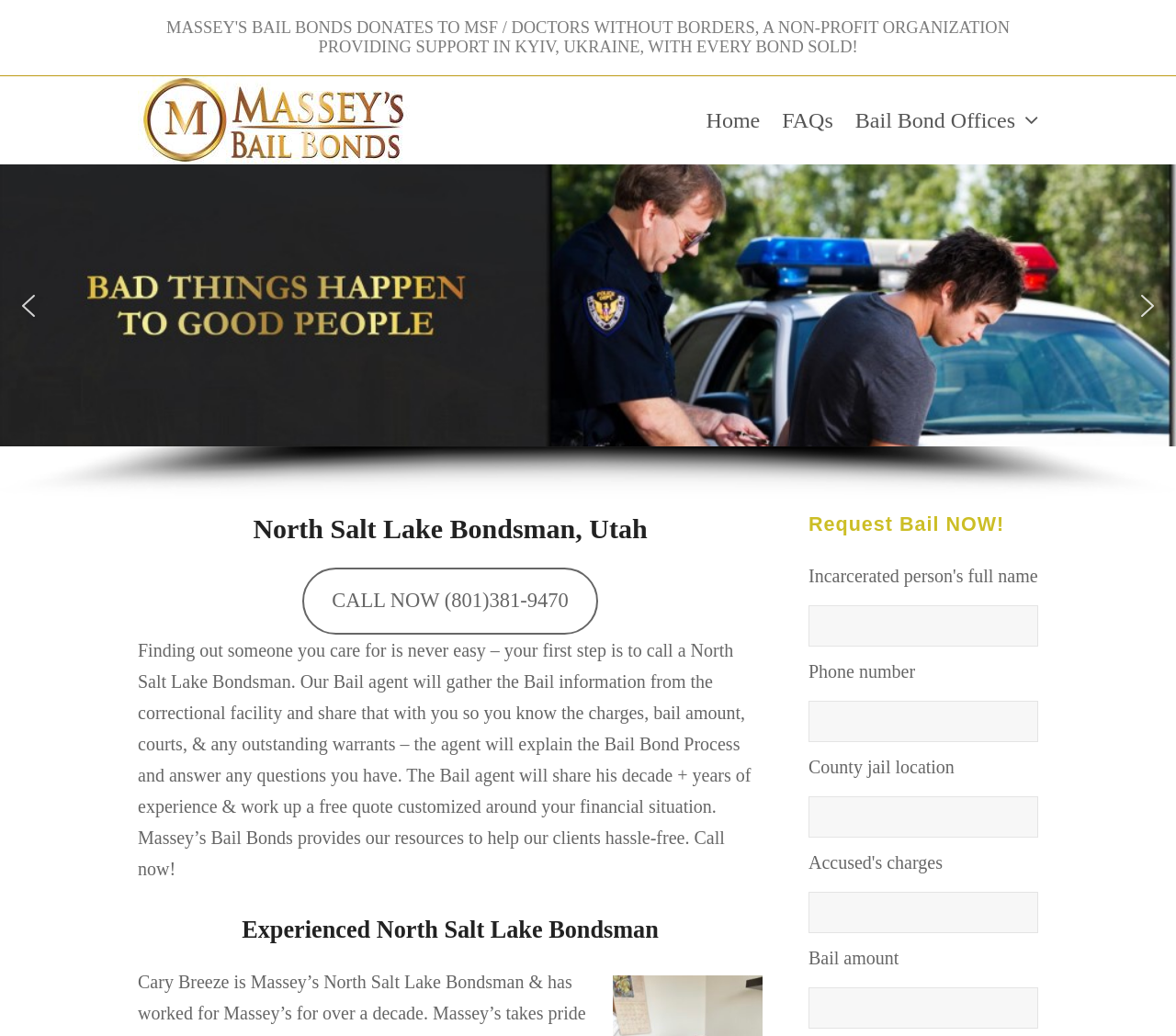Describe every aspect of the webpage in a detailed manner.

The webpage is about Massey's North Salt Lake Bondsman, a bail bond service provider in Utah. At the top, there is a logo of Massey's Bail Bonds, which is an image with a link to the homepage. Next to the logo, there are three navigation links: "Home", "FAQs", and "Bail Bond Offices".

Below the navigation links, there is a large section that takes up most of the page. This section has a heading "North Salt Lake Bondsman, Utah" and a call-to-action link "CALL NOW (801)381-9470" to encourage visitors to contact the service. There is a paragraph of text that explains the process of working with a North Salt Lake Bondsman, including gathering information, explaining the bail bond process, and providing a free quote.

Further down, there is another heading "Experienced North Salt Lake Bondsman" and a section with a form to request bail. The form has several text fields to input phone number, county jail location, bail amount, and other information. There are also two arrow buttons, one previous and one next, which are likely used to navigate through the form or other content on the page.

At the bottom of the page, there is a shadow image that spans the entire width of the page, which may be used as a design element to separate the main content from the footer or other sections.